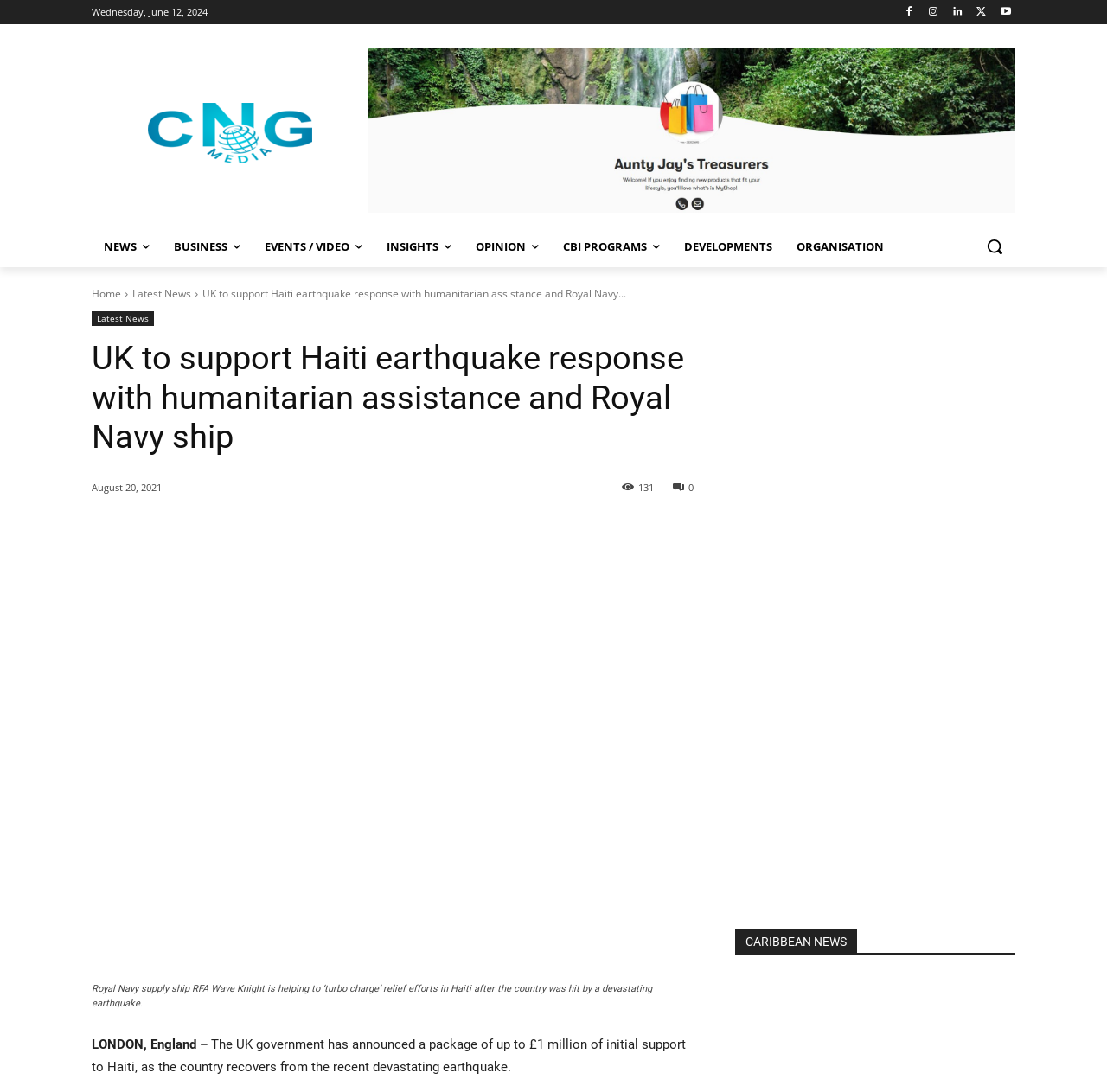What is the amount of initial support provided by the UK government to Haiti?
Carefully examine the image and provide a detailed answer to the question.

I found the amount of initial support provided by the UK government to Haiti by reading the static text element that says 'The UK government has announced a package of up to £1 million of initial support to Haiti, as the country recovers from the recent devastating earthquake.'